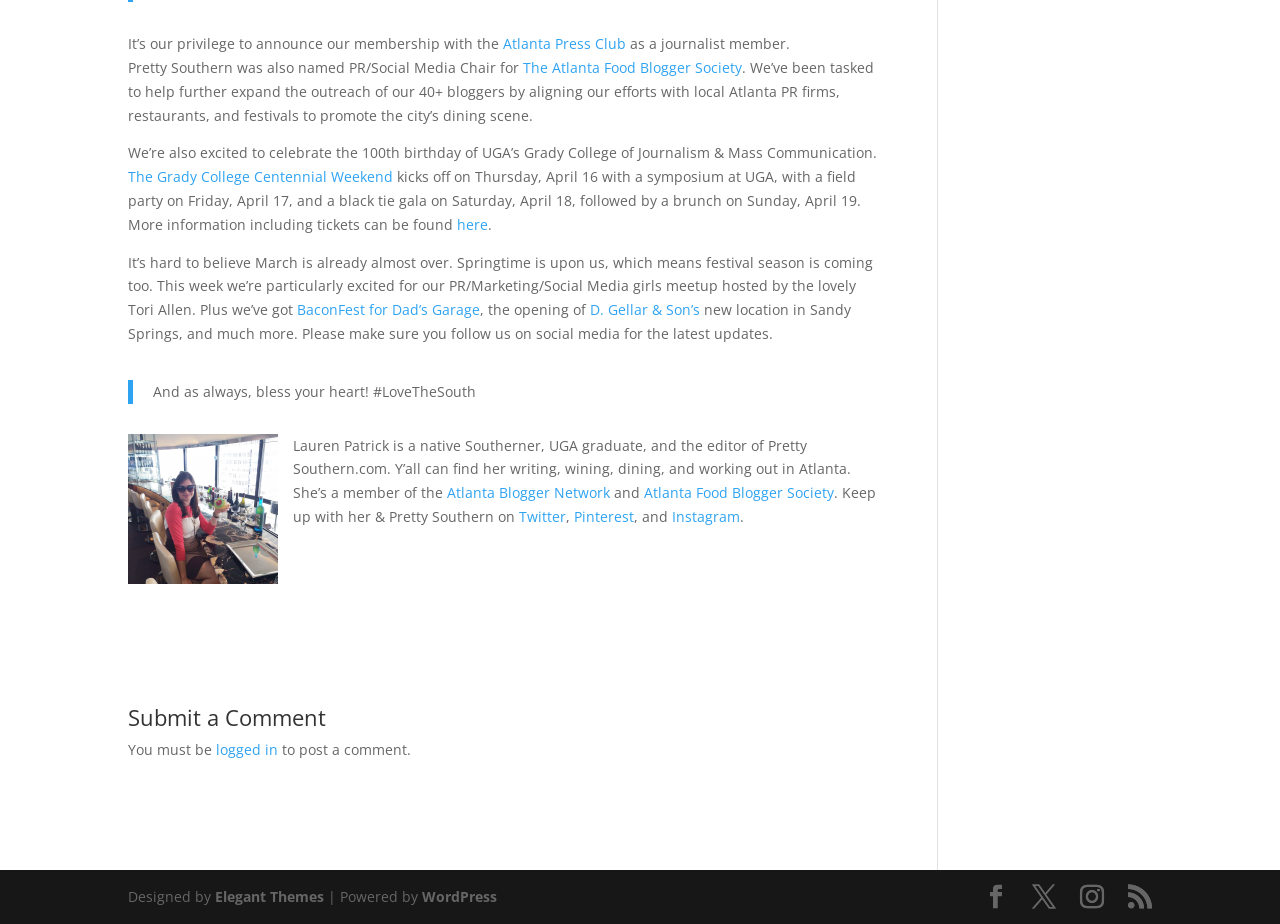Pinpoint the bounding box coordinates of the element you need to click to execute the following instruction: "Visit D. Gellar & Son’s new location in Sandy Springs". The bounding box should be represented by four float numbers between 0 and 1, in the format [left, top, right, bottom].

[0.461, 0.325, 0.547, 0.345]